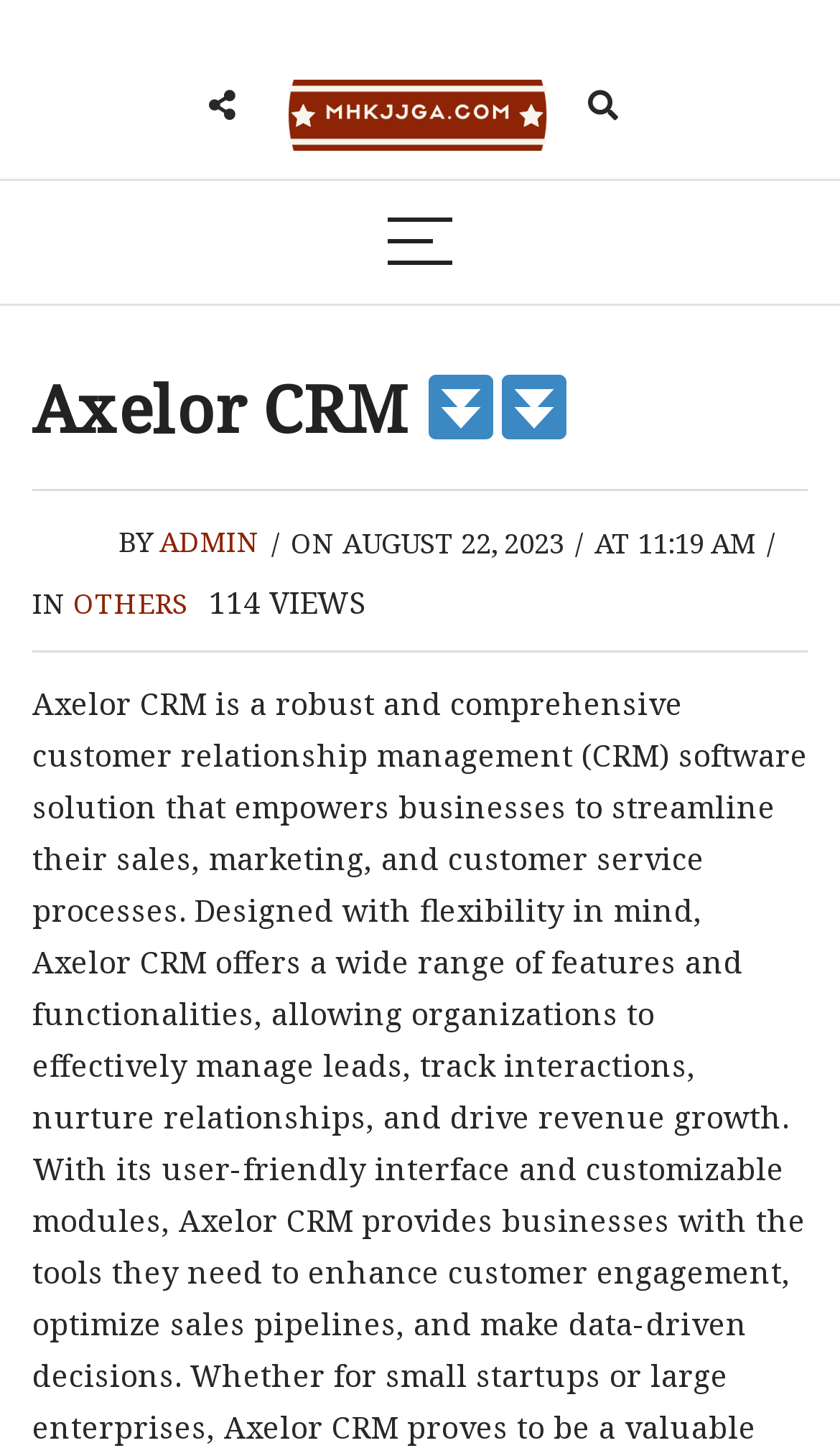How many views does the latest article have?
Please answer the question as detailed as possible based on the image.

The number of views of the latest article can be found in the header section of the webpage, where it is written as '114 VIEWS'.